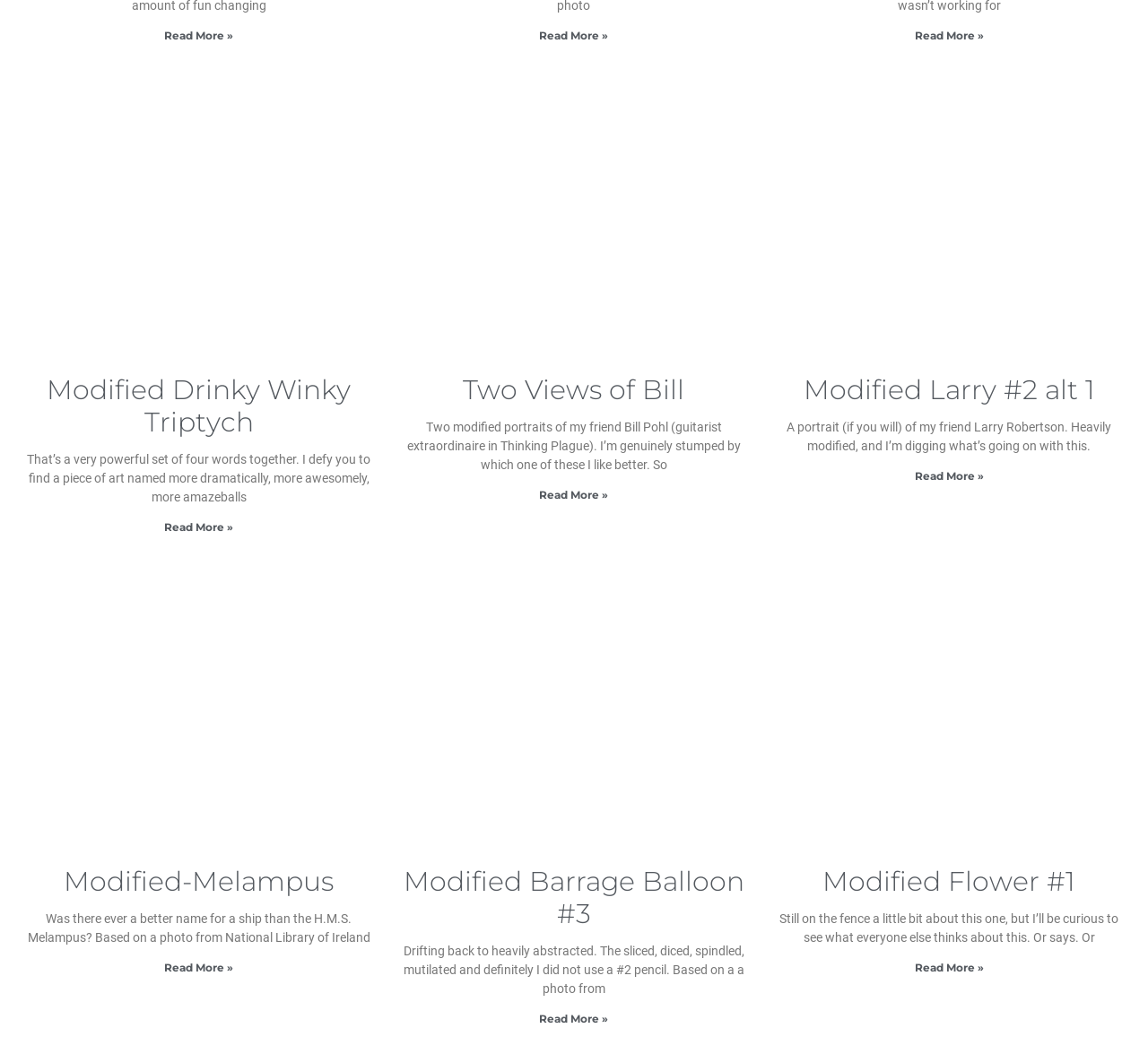Point out the bounding box coordinates of the section to click in order to follow this instruction: "Read more about Modified Larry #2 alt 1".

[0.673, 0.086, 0.98, 0.335]